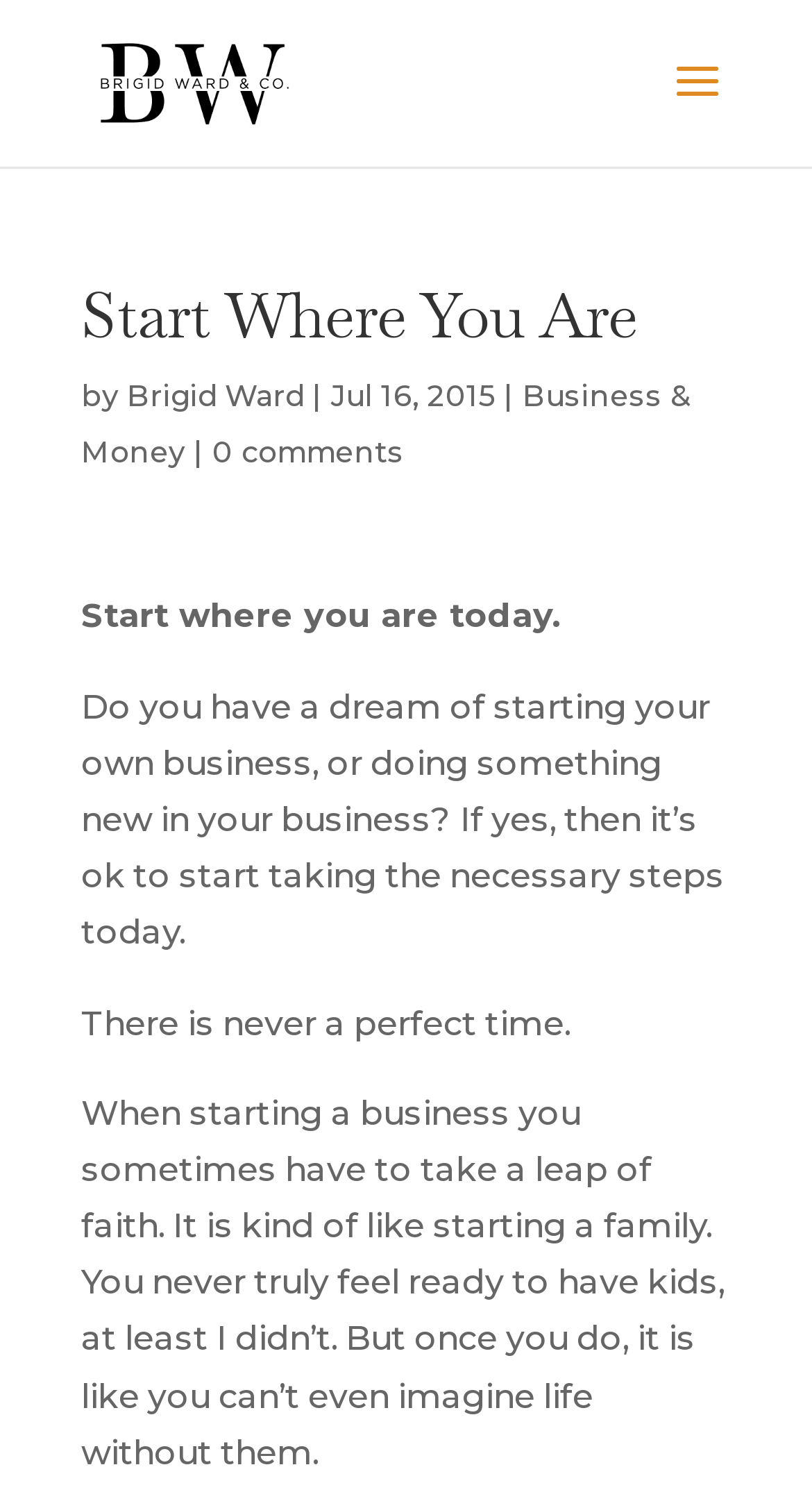What is the date of the article?
Answer the question with a thorough and detailed explanation.

The date of the article can be found by looking at the StaticText element with the text 'Jul 16, 2015'. This element is located below the author's name and category, which suggests that it is the date of the article.